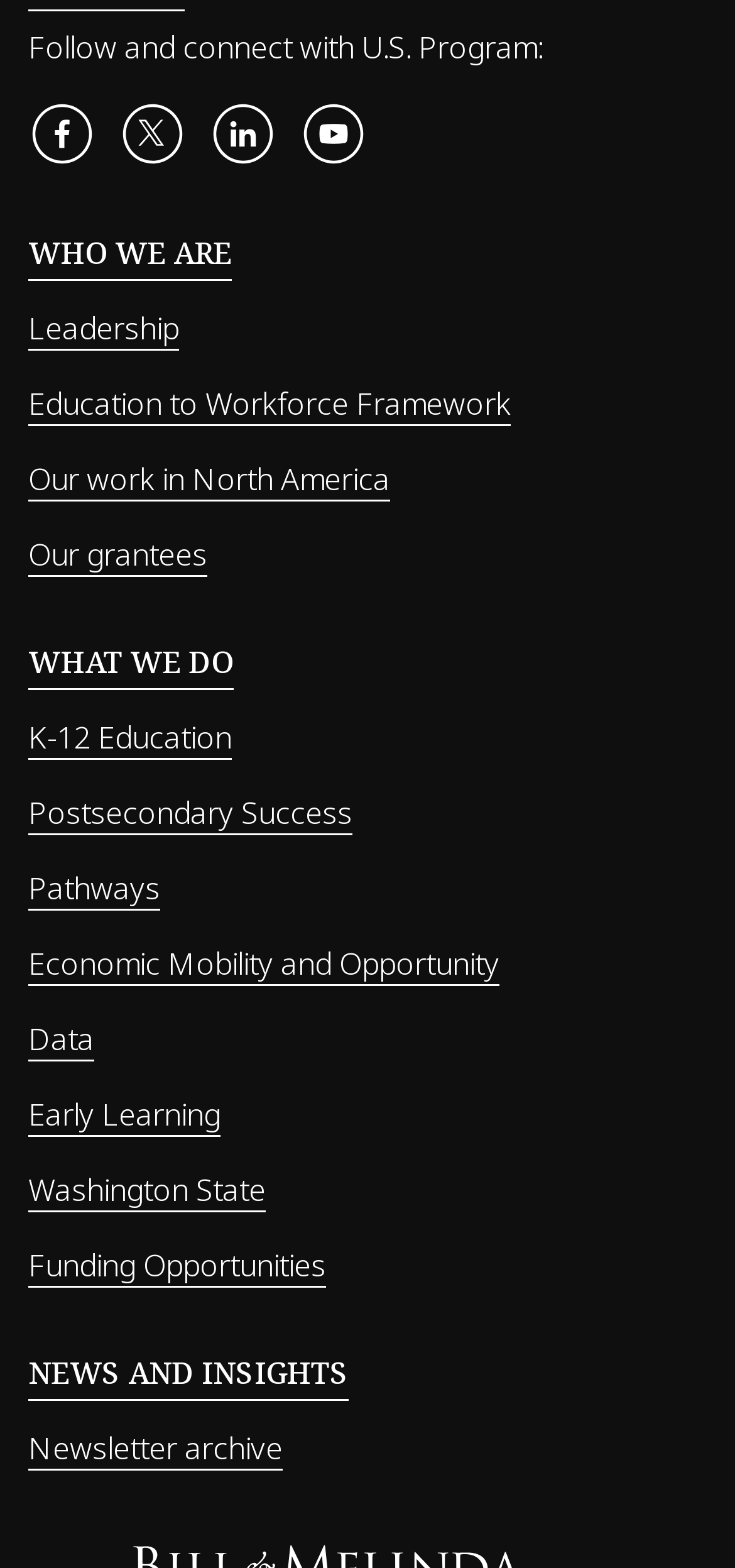Locate the UI element described by Washington State in the provided webpage screenshot. Return the bounding box coordinates in the format (top-left x, top-left y, bottom-right x, bottom-right y), ensuring all values are between 0 and 1.

[0.038, 0.745, 0.362, 0.773]